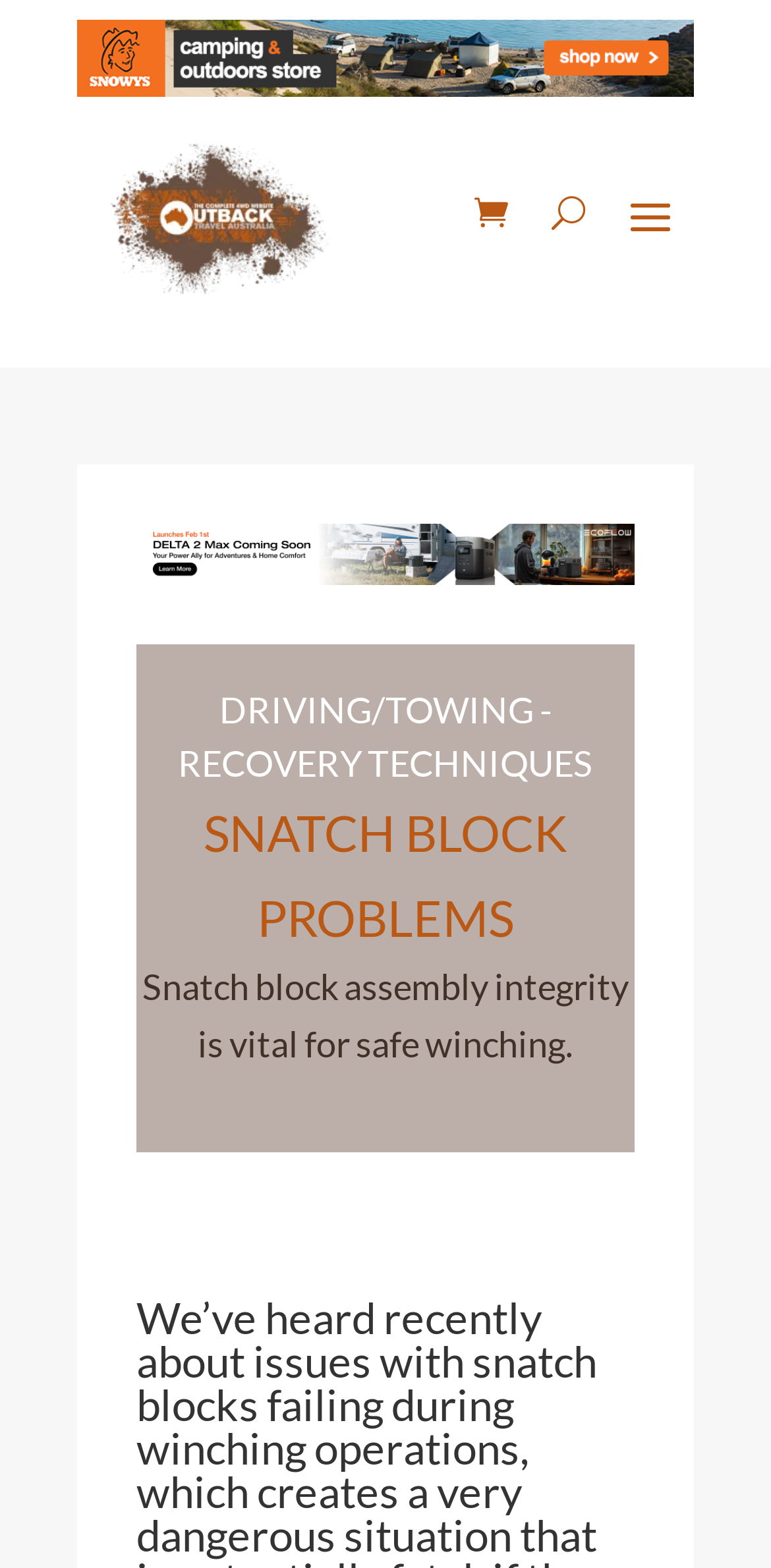Respond concisely with one word or phrase to the following query:
How many links are present on the webpage?

4